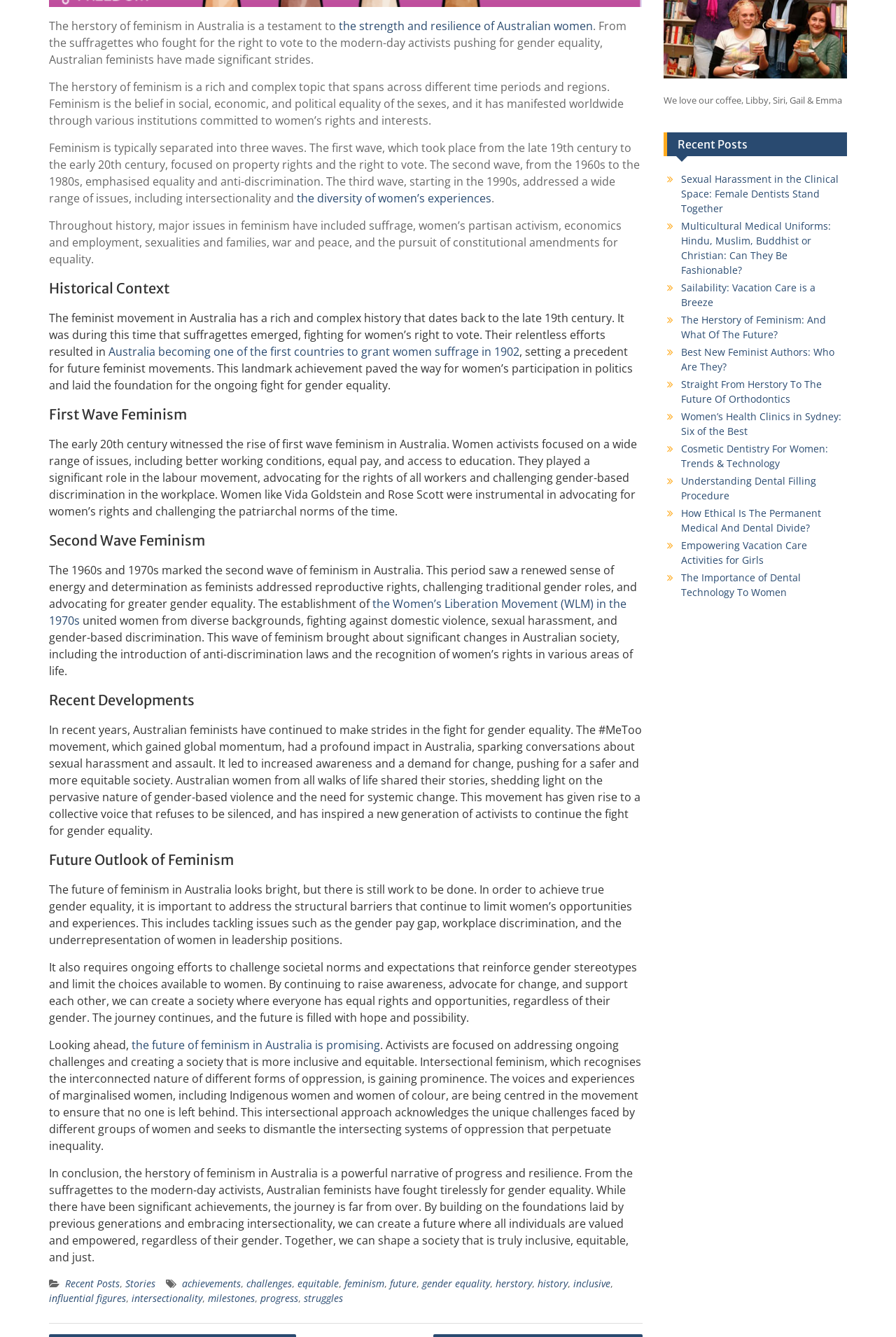Identify the bounding box coordinates of the clickable region to carry out the given instruction: "Read the article about an IKEA cocktail arcade".

None